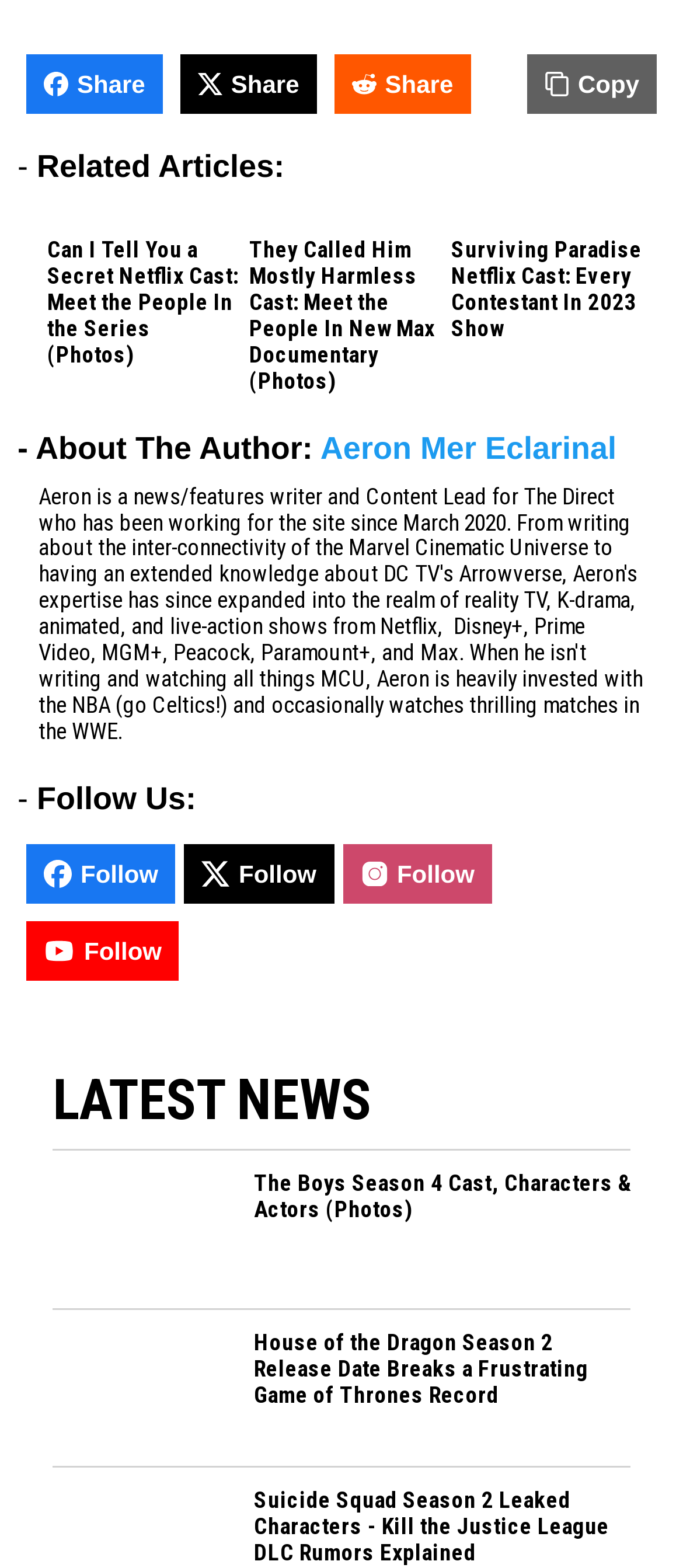What is the purpose of the 'Share' links?
Using the image, answer in one word or phrase.

To share articles